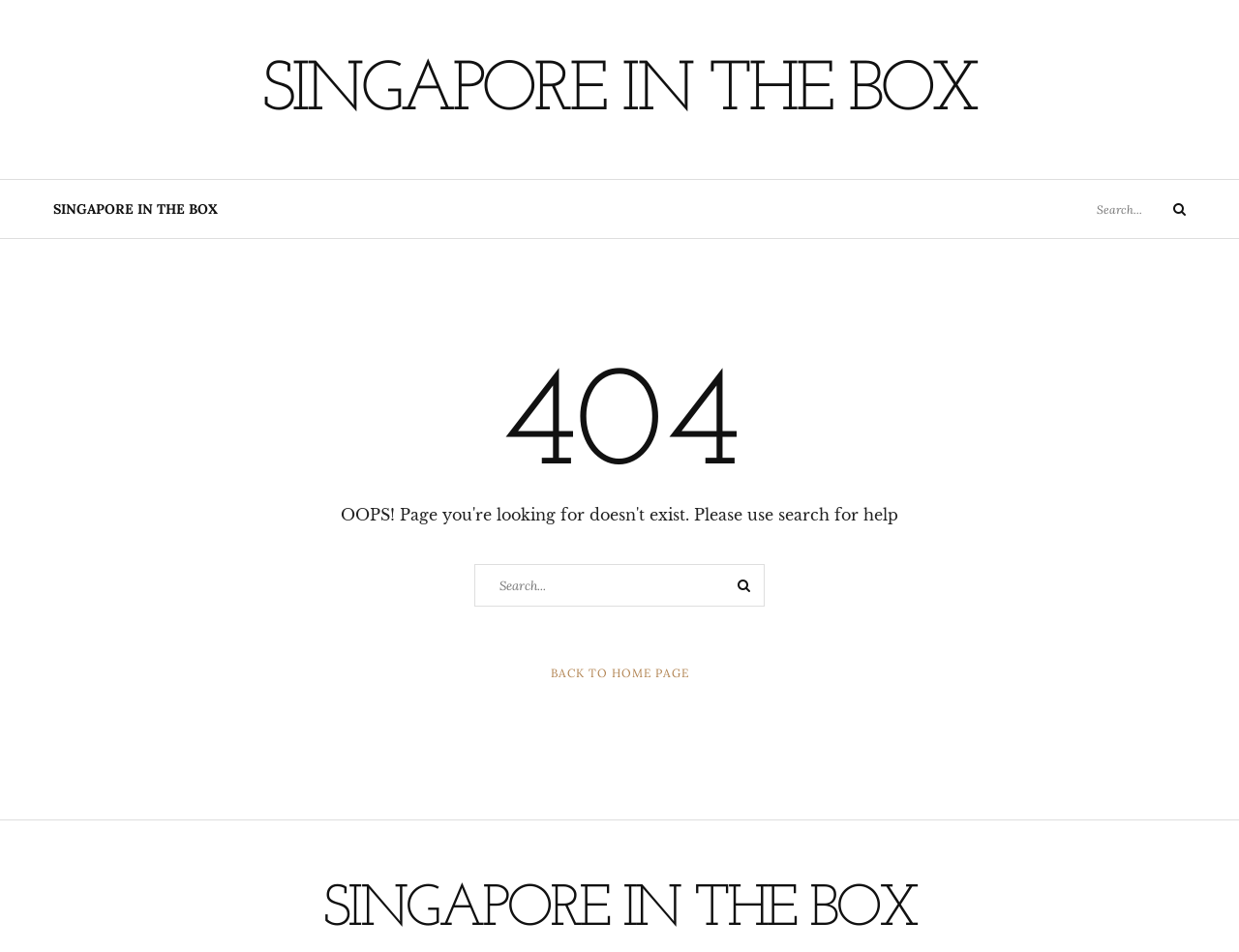Identify the bounding box coordinates for the UI element described as follows: "Singapore in The Box". Ensure the coordinates are four float numbers between 0 and 1, formatted as [left, top, right, bottom].

[0.024, 0.189, 0.195, 0.25]